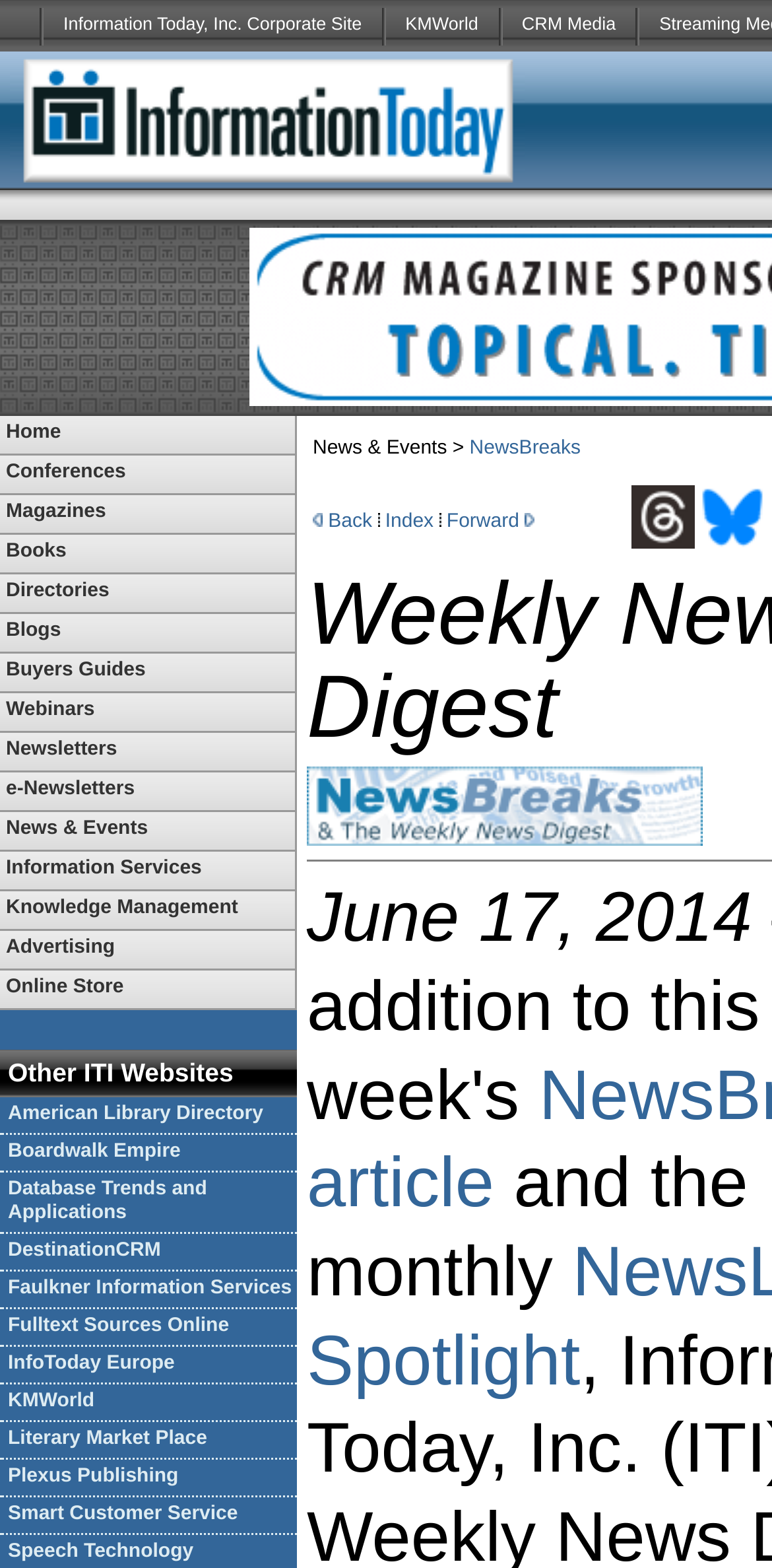Identify the bounding box coordinates of the area you need to click to perform the following instruction: "Click on the 'NewsBreaks' link".

[0.608, 0.279, 0.752, 0.293]